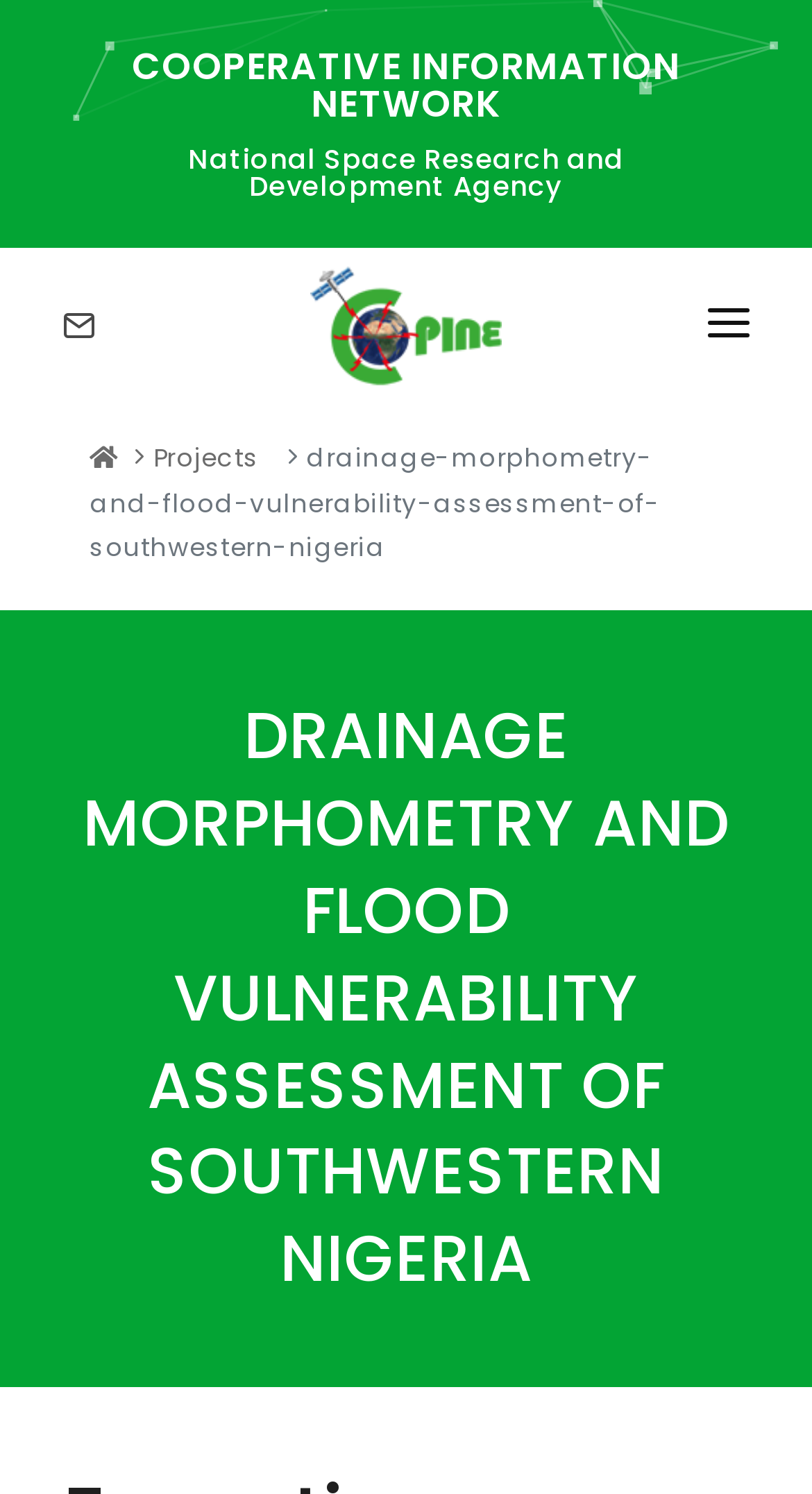What is the title of the current project?
Based on the image, give a one-word or short phrase answer.

DRAINAGE MORPHOMETRY AND FLOOD VULNERABILITY ASSESSMENT OF SOUTHWESTERN NIGERIA